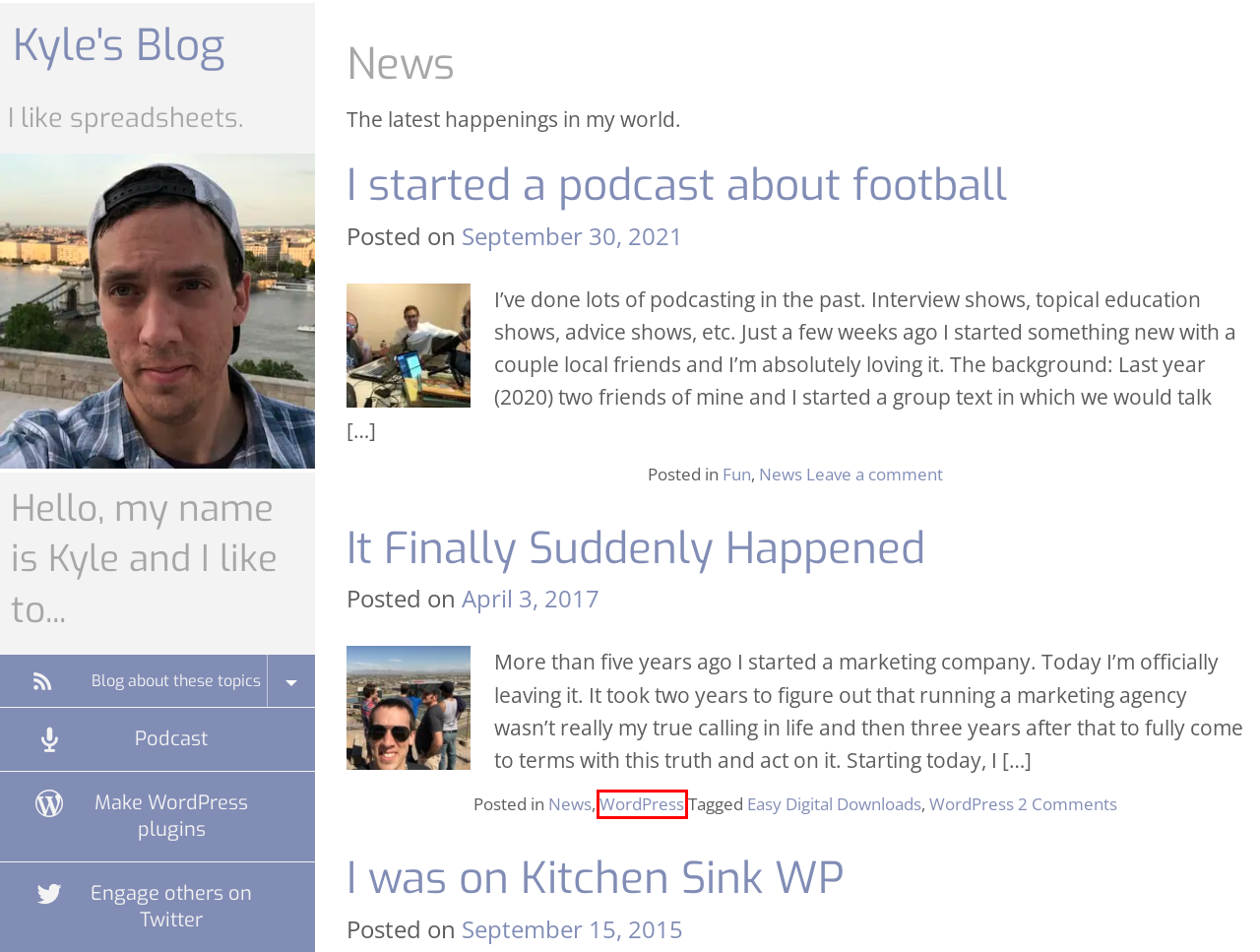Consider the screenshot of a webpage with a red bounding box and select the webpage description that best describes the new page that appears after clicking the element inside the red box. Here are the candidates:
A. It Finally Suddenly Happened | Kyle's Blog
B. Kyle's Blog | I like spreadsheets.
C. I was on Kitchen Sink WP | Kyle's Blog
D. WordPress | Kyle's Blog
E. I started a podcast about football | Kyle's Blog
F. Podcasting | Kyle's Blog
G. Easy Digital Downloads | Kyle's Blog
H. Fun | Kyle's Blog

D